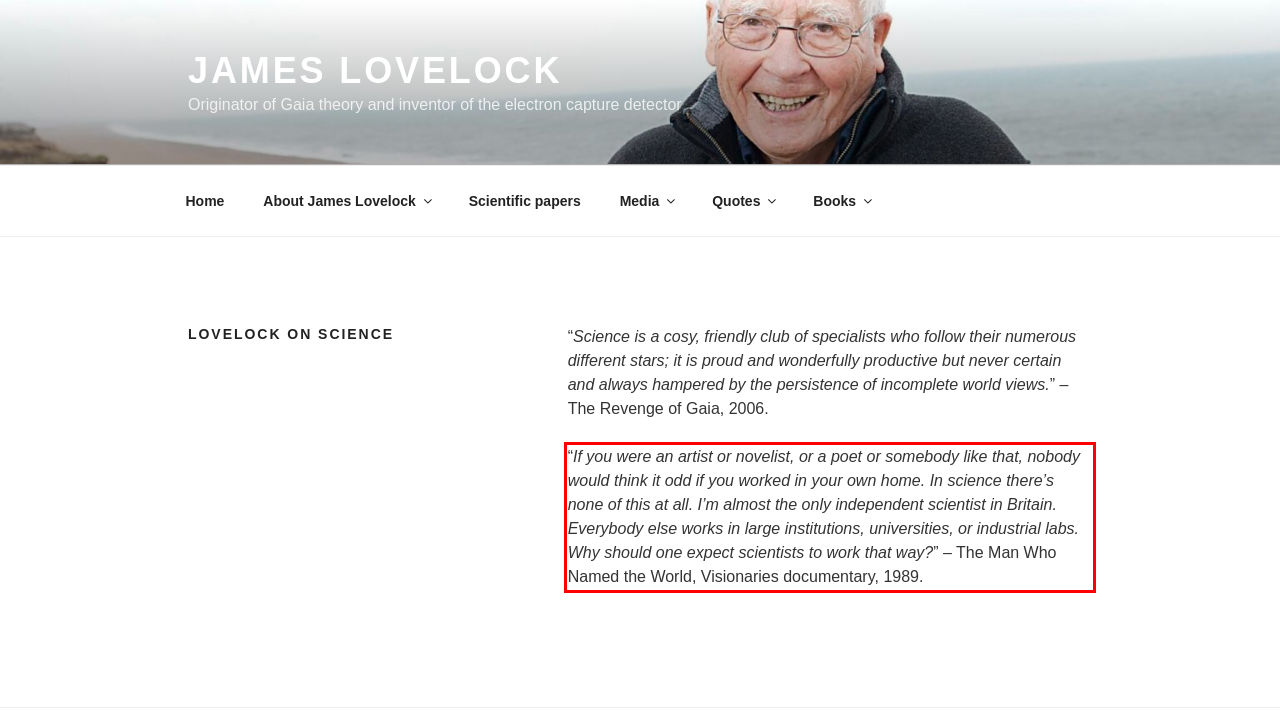Please perform OCR on the text content within the red bounding box that is highlighted in the provided webpage screenshot.

“If you were an artist or novelist, or a poet or somebody like that, nobody would think it odd if you worked in your own home. In science there’s none of this at all. I’m almost the only independent scientist in Britain. Everybody else works in large institutions, universities, or industrial labs. Why should one expect scientists to work that way?” – The Man Who Named the World, Visionaries documentary, 1989.